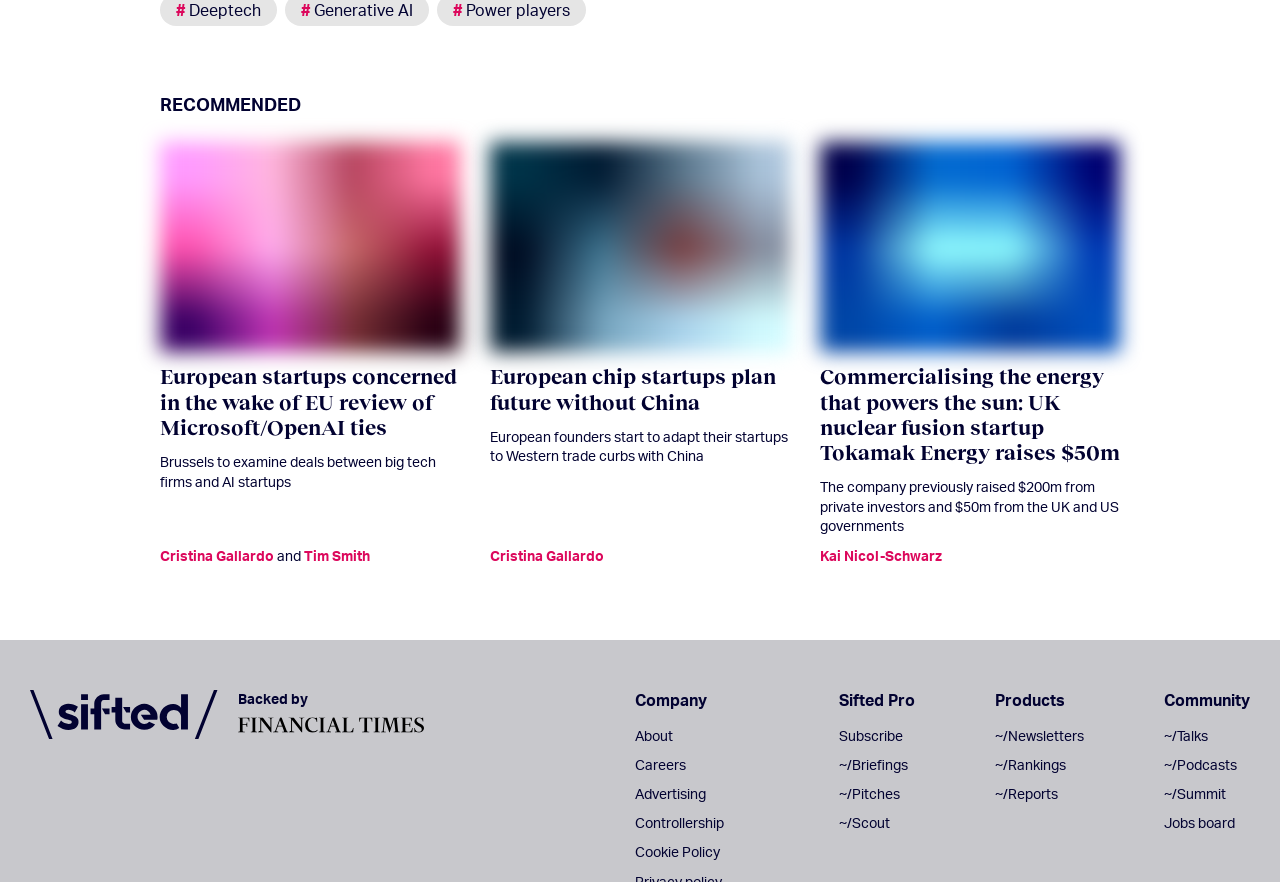Please reply to the following question using a single word or phrase: 
What is the name of the publication that backs this website?

The Financial Times